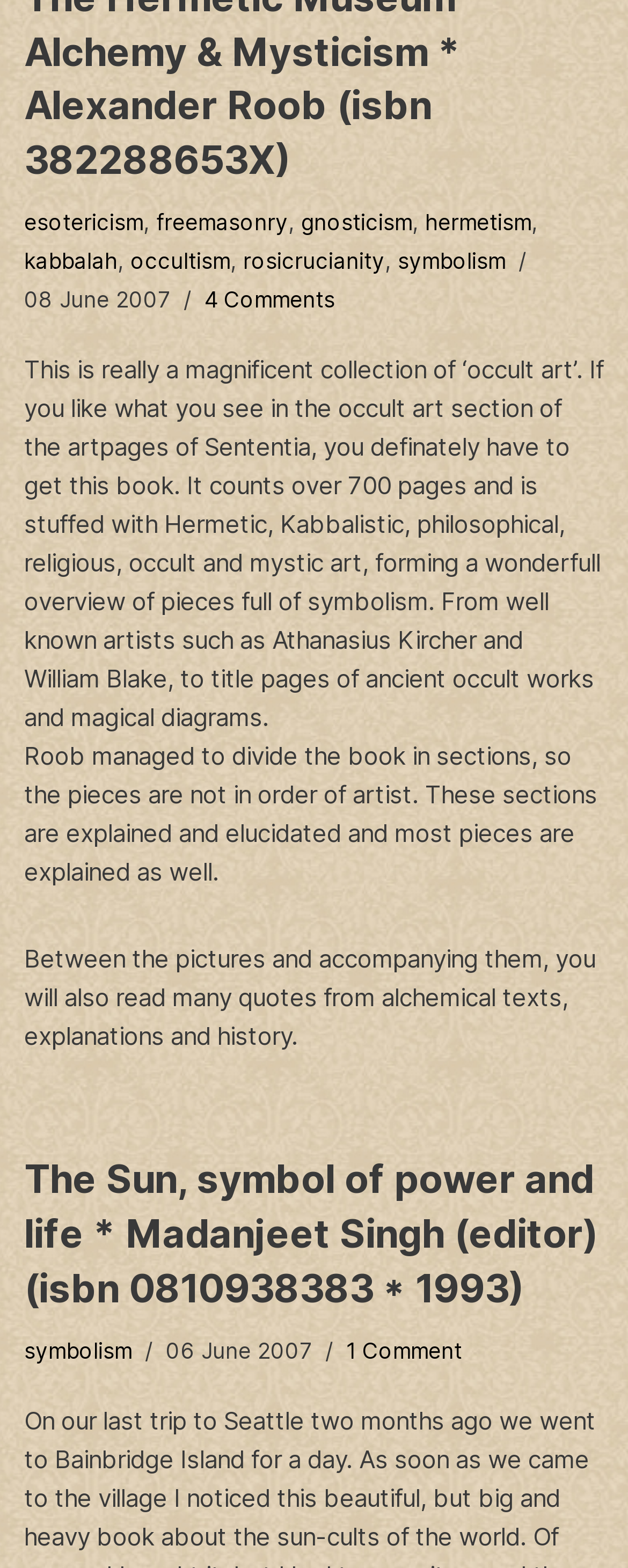How many links are there in the first row?
Please provide a single word or phrase answer based on the image.

4